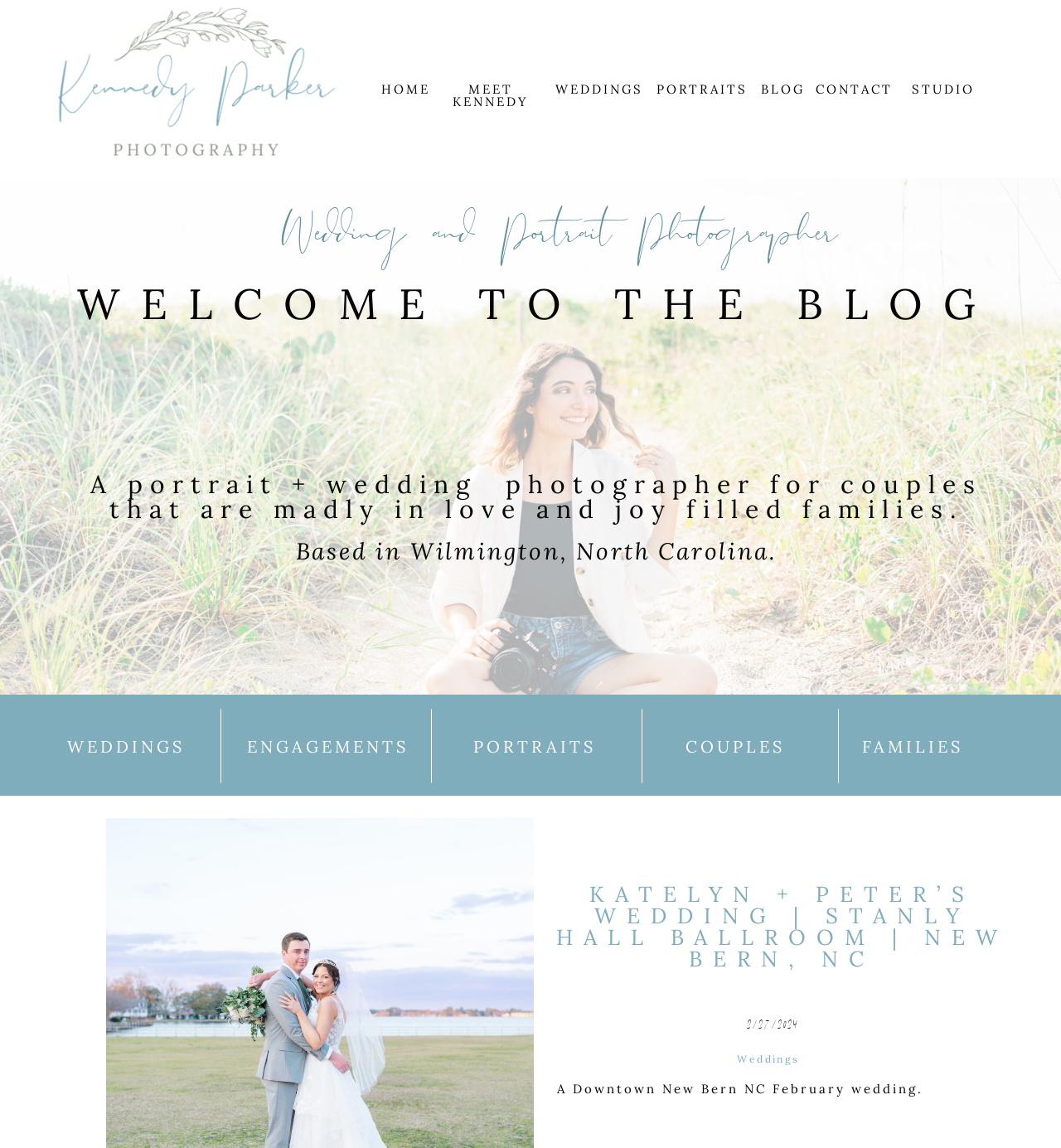Locate the bounding box coordinates of the clickable region to complete the following instruction: "read about the photographer."

[0.427, 0.072, 0.498, 0.095]